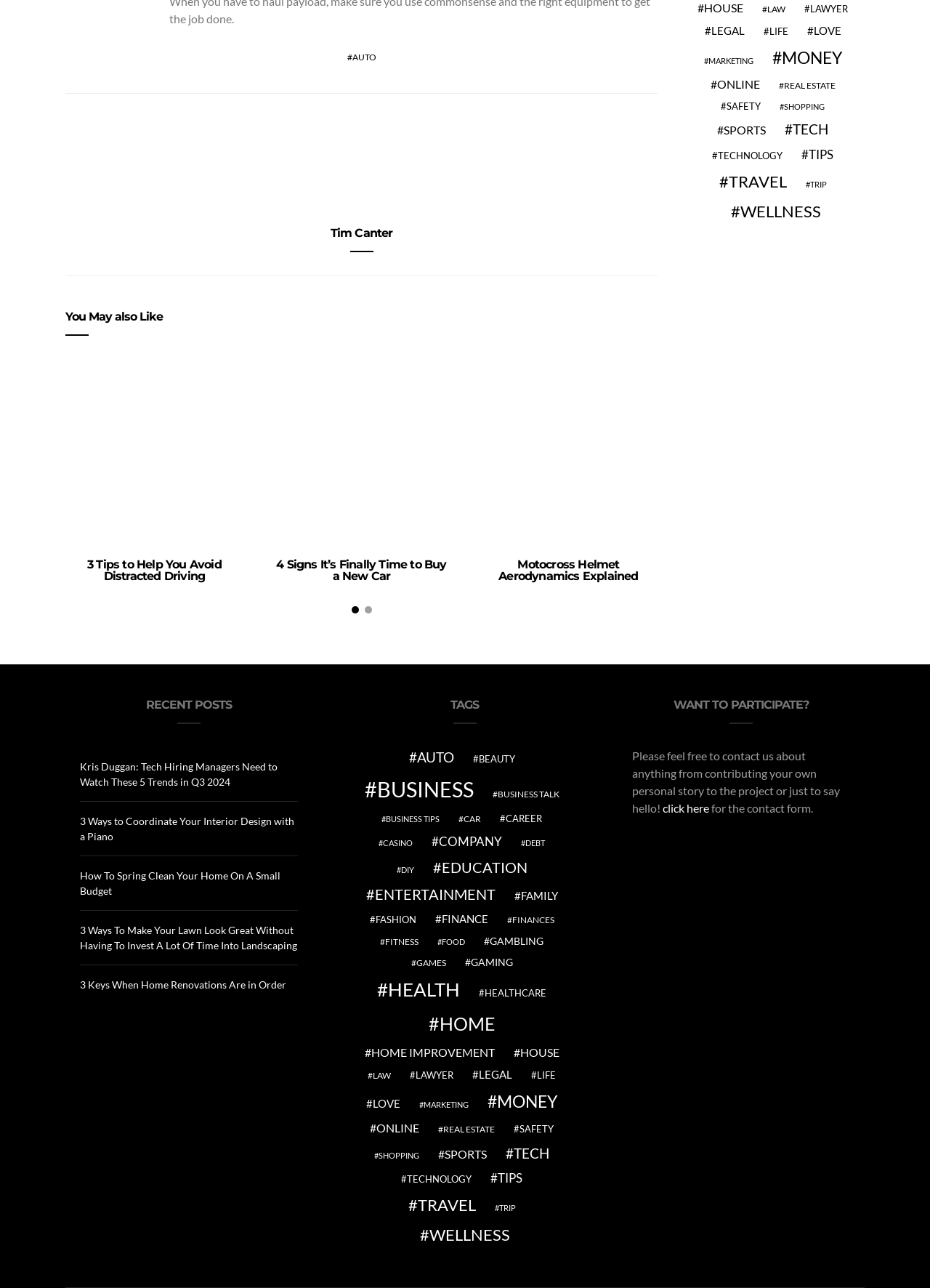Provide your answer in a single word or phrase: 
How many categories are listed under 'TAGS'?

14